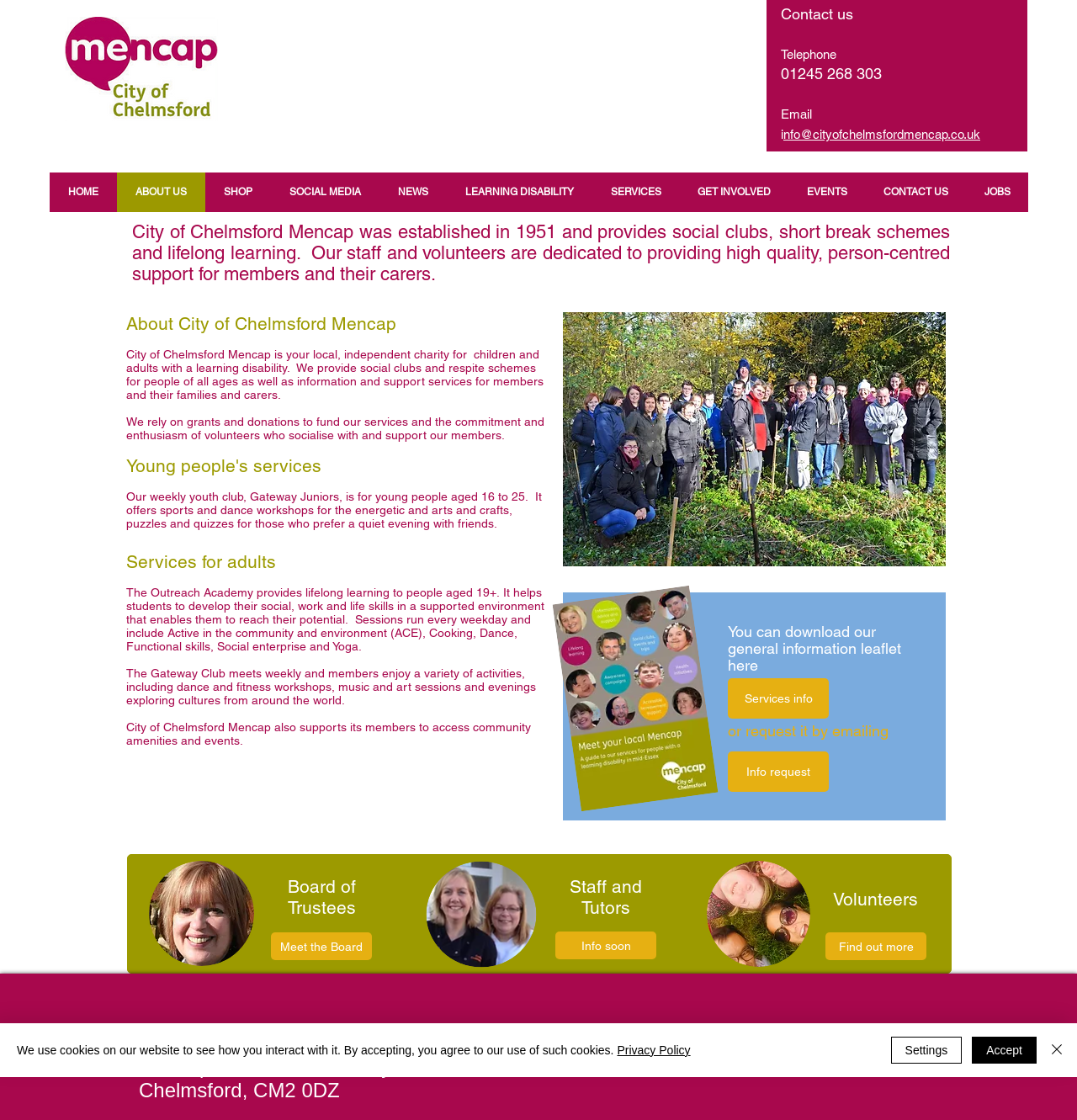Determine the bounding box coordinates for the UI element described. Format the coordinates as (top-left x, top-left y, bottom-right x, bottom-right y) and ensure all values are between 0 and 1. Element description: ABOUT US

[0.109, 0.154, 0.191, 0.189]